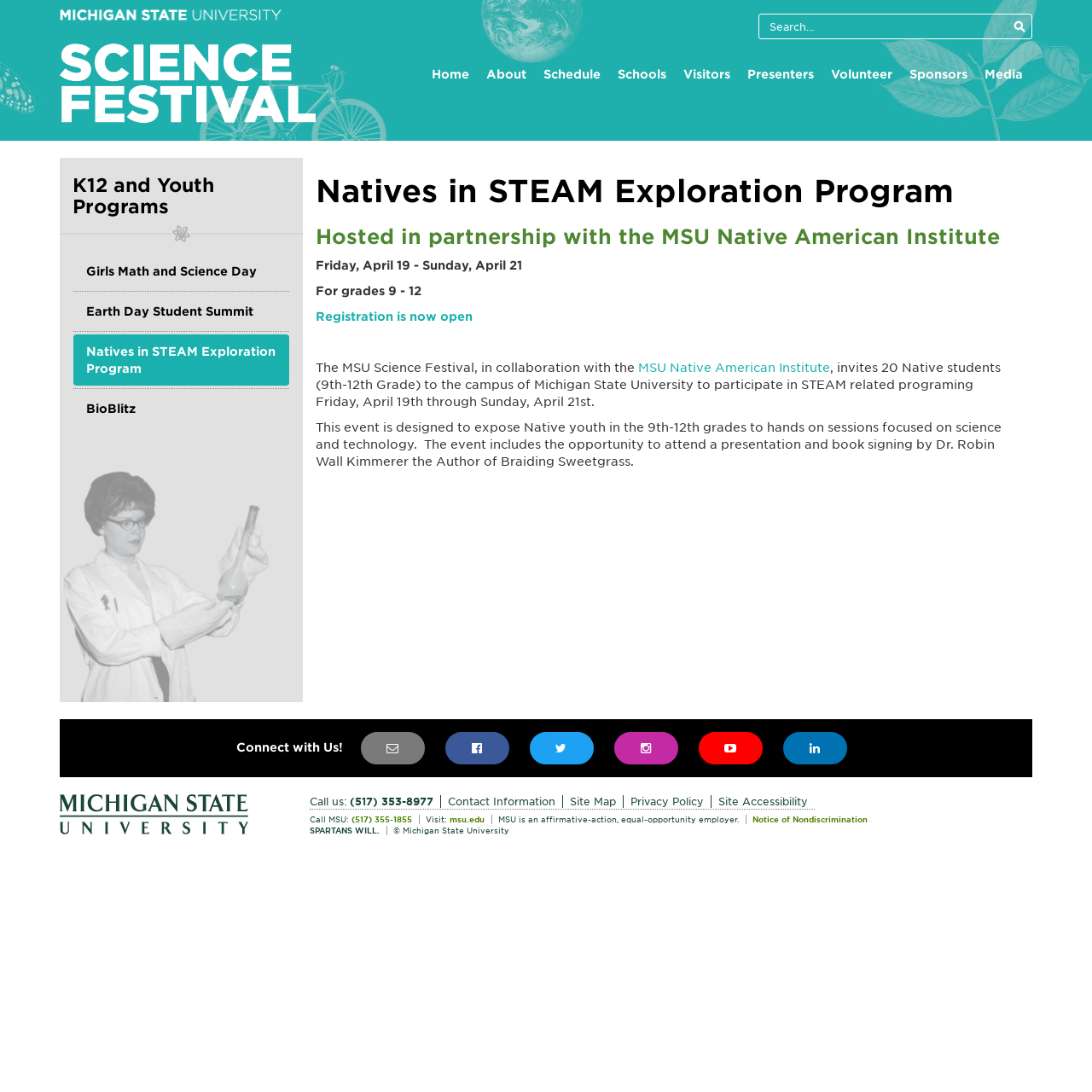Given the content of the image, can you provide a detailed answer to the question?
What is the phone number to contact MSU?

I found the answer by looking at the footer section of the webpage, which lists the contact information, including the phone number '(517) 355-1855'.